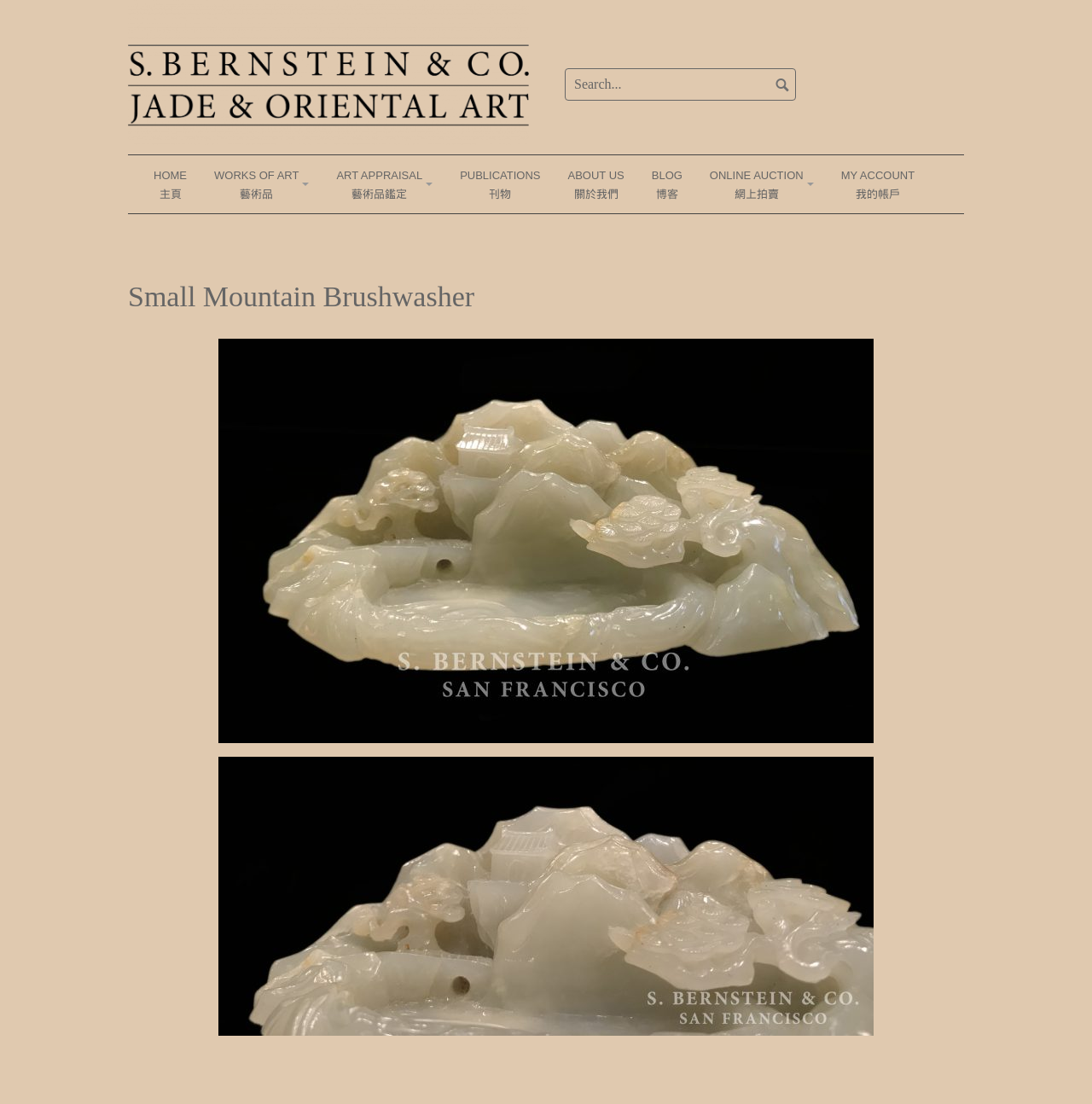Locate the bounding box coordinates of the area that needs to be clicked to fulfill the following instruction: "View works of art". The coordinates should be in the format of four float numbers between 0 and 1, namely [left, top, right, bottom].

[0.187, 0.141, 0.293, 0.193]